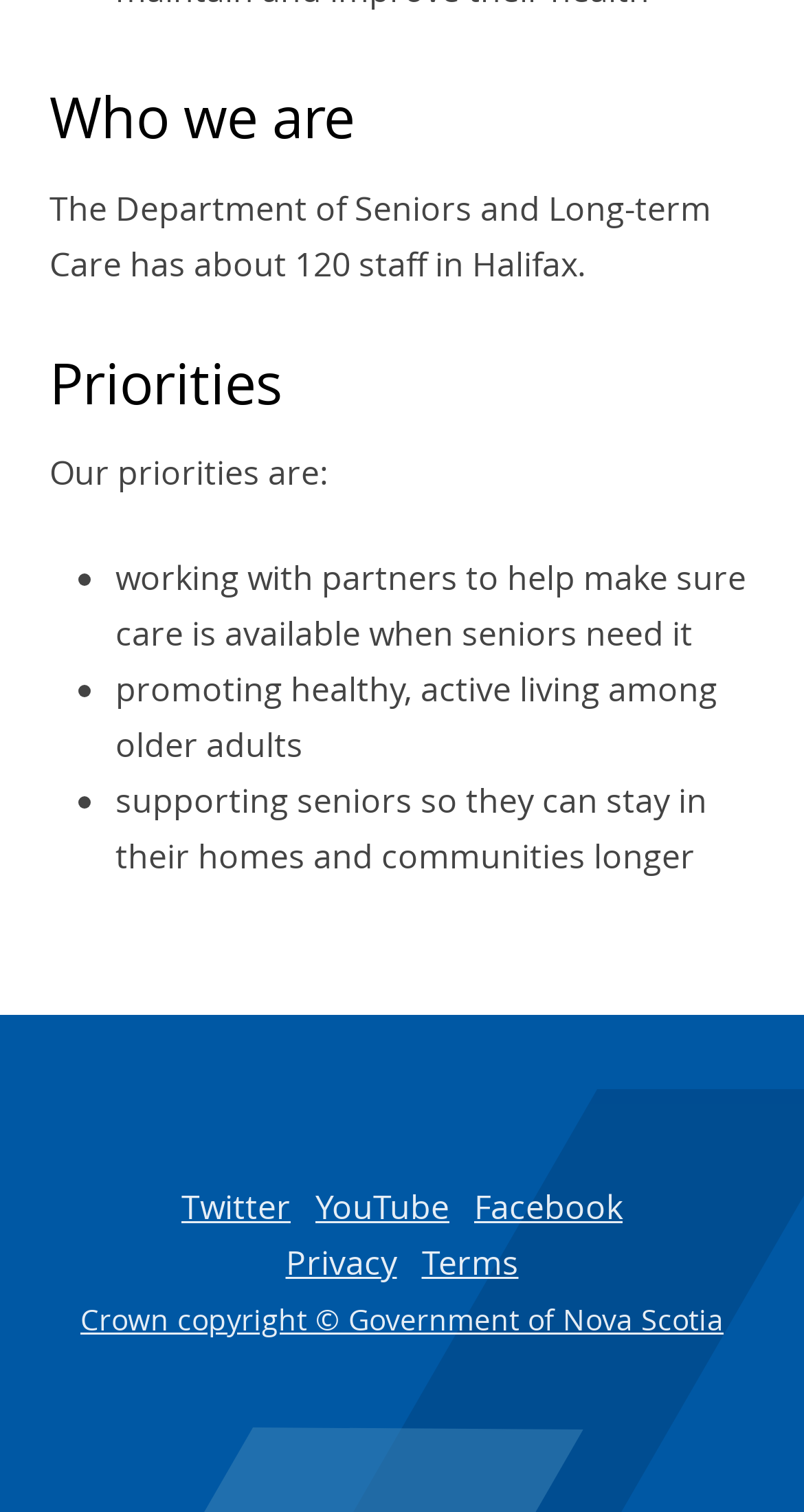What are the priorities of the department?
Using the image as a reference, give a one-word or short phrase answer.

Three priorities